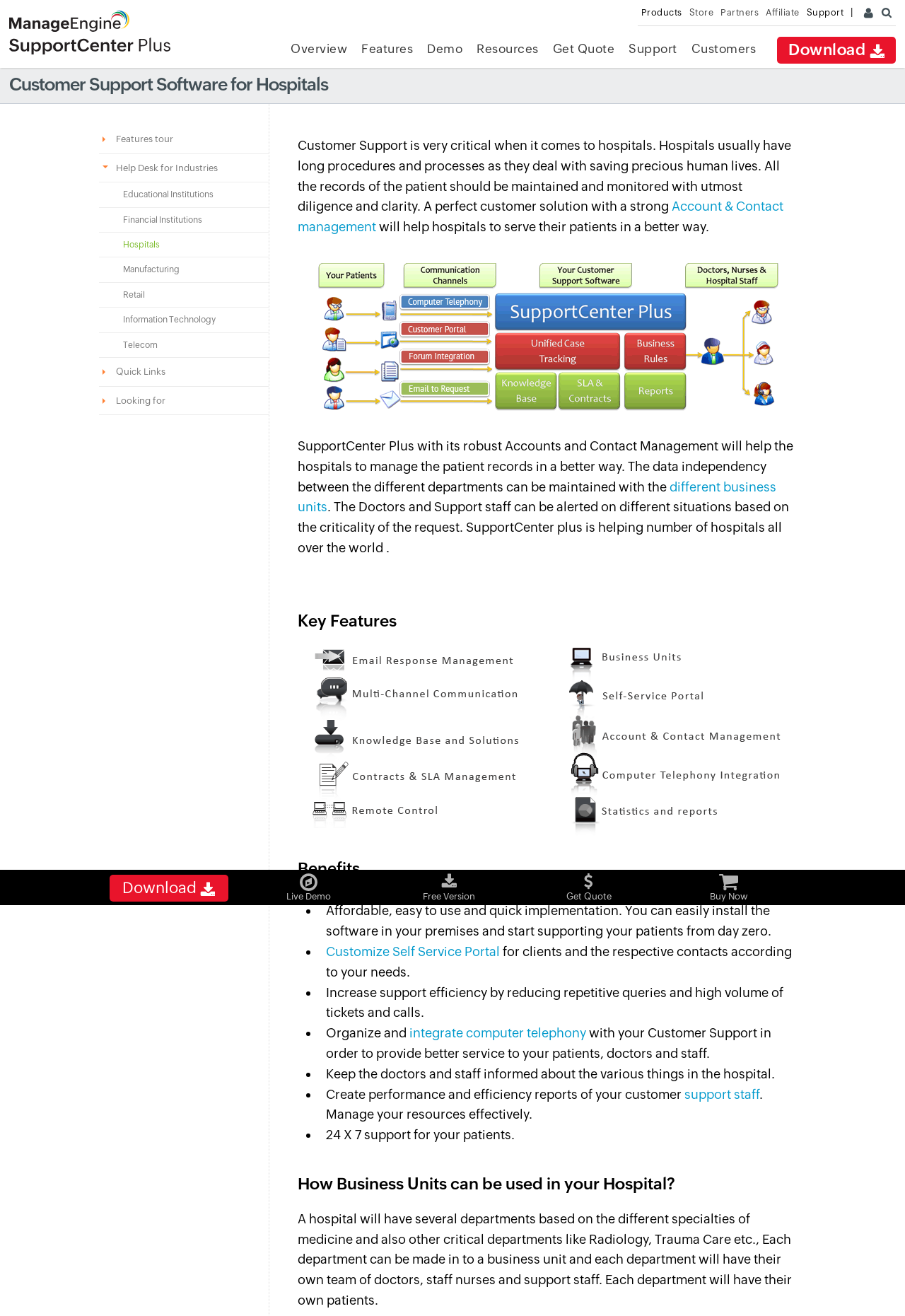What is the name of the software mentioned on the webpage?
Based on the visual details in the image, please answer the question thoroughly.

The webpage is about a customer support and helpdesk software, and the name of the software is mentioned in the link 'Customer Support Software - ManageEngine SupportCenter Plus'.